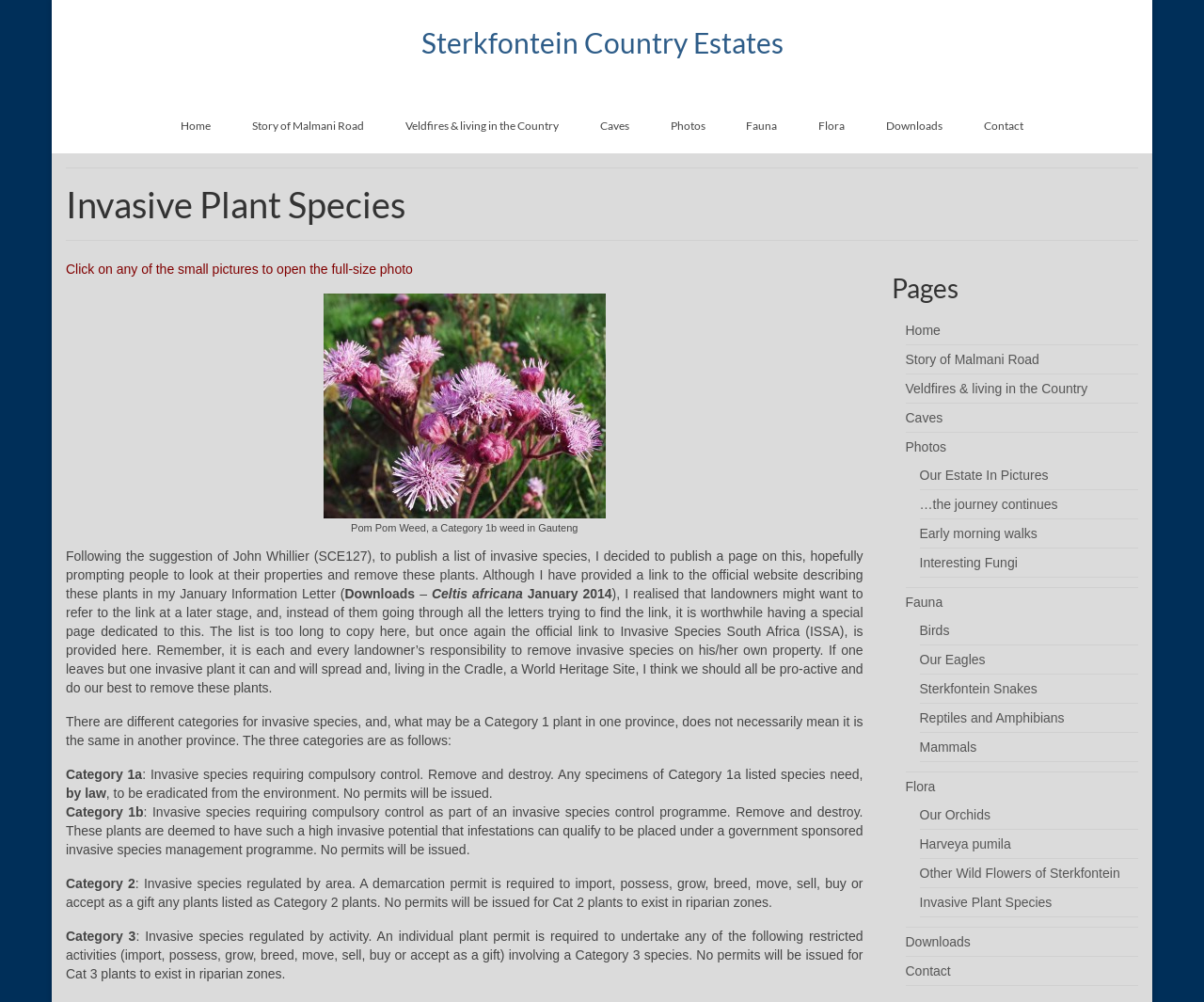Please determine the main heading text of this webpage.

Invasive Plant Species